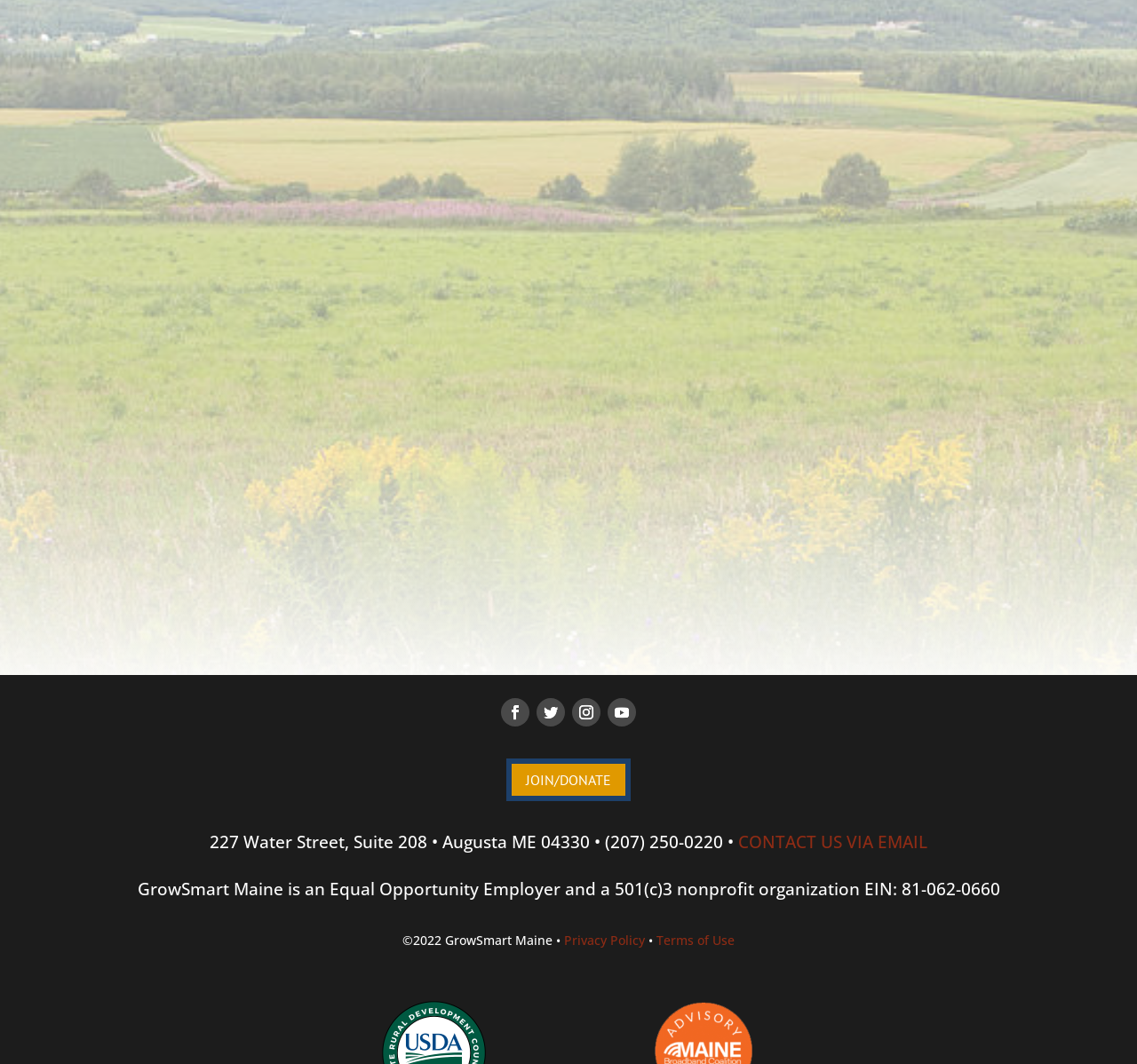Using the details from the image, please elaborate on the following question: How many events are on 3rd?

I found the number of events on 3rd by looking at the heading '0 events, 3' which indicates that there are no events on 3rd.